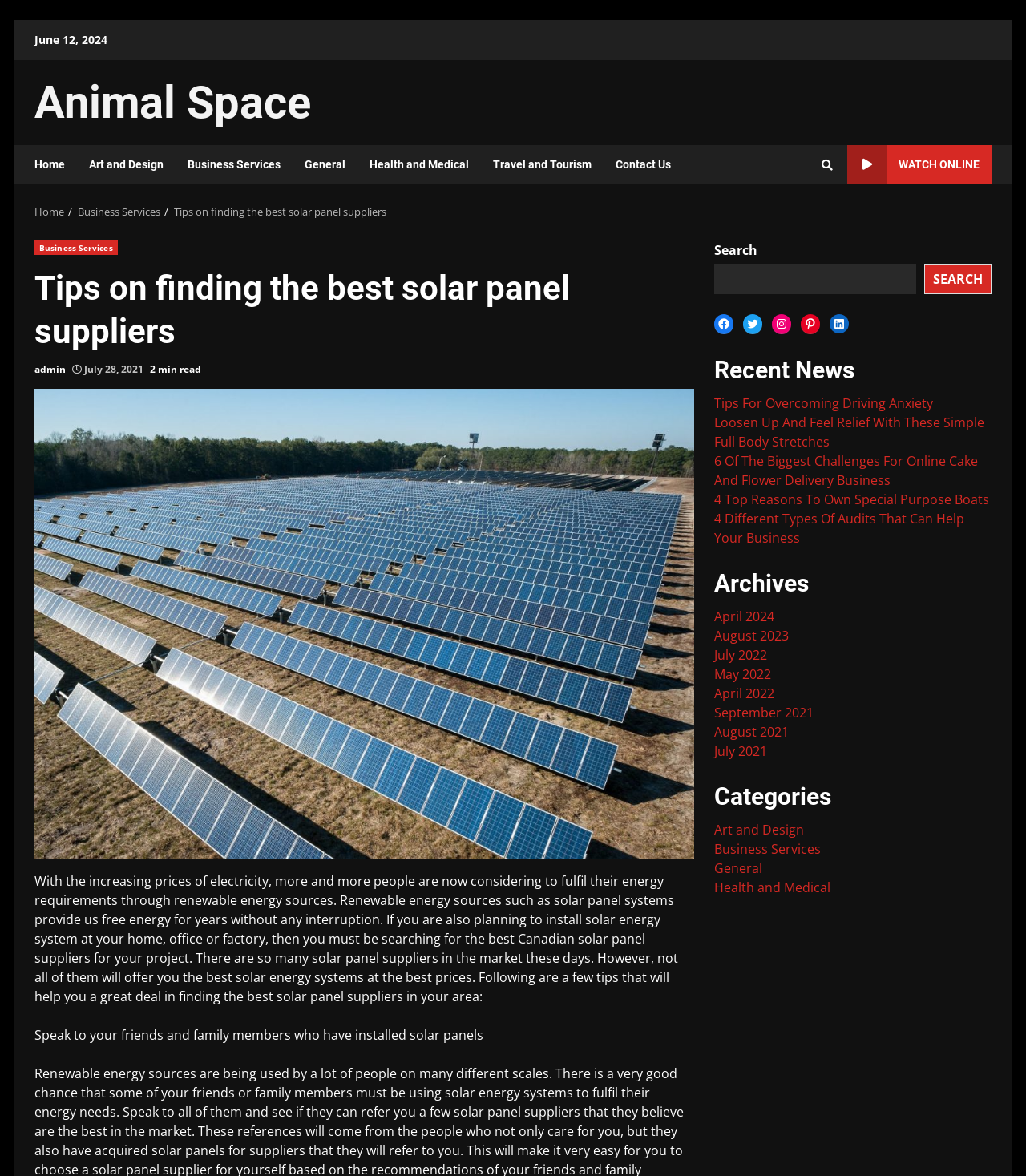Bounding box coordinates should be in the format (top-left x, top-left y, bottom-right x, bottom-right y) and all values should be floating point numbers between 0 and 1. Determine the bounding box coordinate for the UI element described as: Art and Design

[0.696, 0.698, 0.784, 0.713]